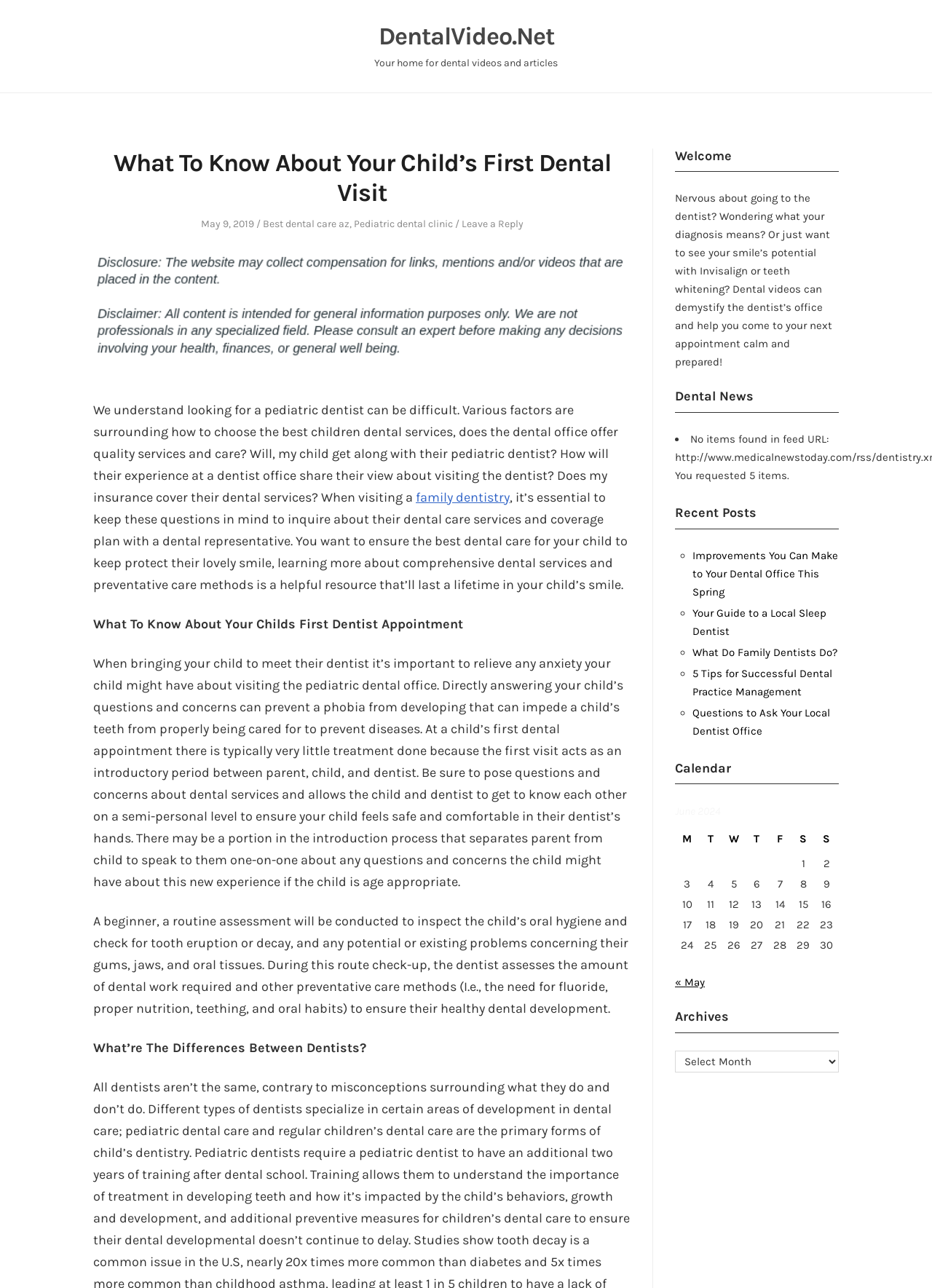Please provide a brief answer to the question using only one word or phrase: 
What is the main topic of this webpage?

Pediatric dentistry